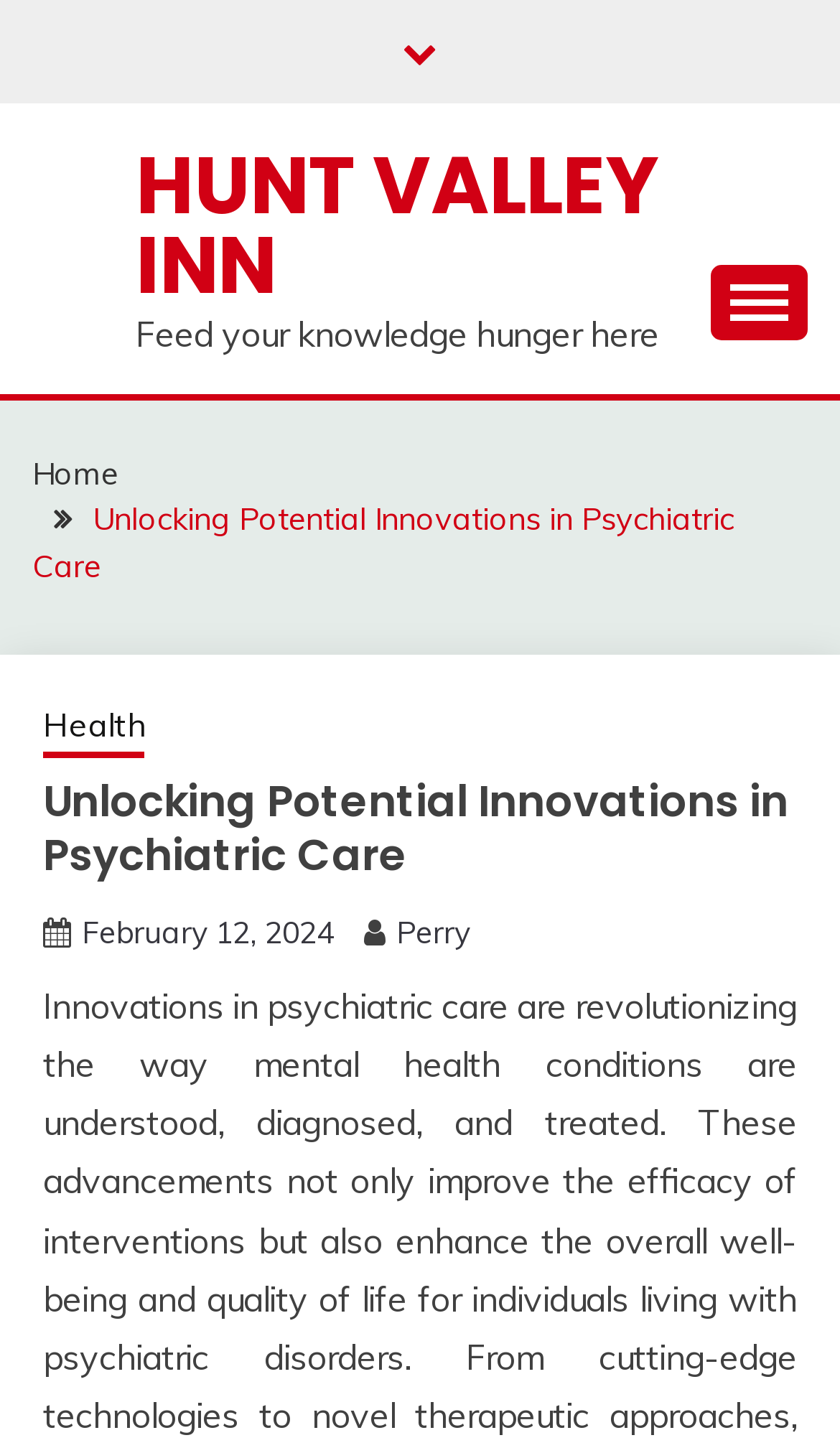Describe all visible elements and their arrangement on the webpage.

The webpage appears to be an article or blog post about "Unlocking Potential Innovations in Psychiatric Care" hosted at the Hunt Valley Inn. At the top of the page, there is a link to the Hunt Valley Inn website, accompanied by a brief phrase "Feed your knowledge hunger here". 

To the right of these elements, there is a button that controls the primary menu. Below this section, there is a navigation menu labeled "Breadcrumbs" that displays the page's hierarchy. This menu contains links to the "Home" page, the current article, and a category called "Health". 

The main content of the page is headed by a title "Unlocking Potential Innovations in Psychiatric Care", which is followed by a link to the publication date "February 12, 2024", and the author's name "Perry". 

At the bottom right corner of the page, there is a social media link represented by an icon.